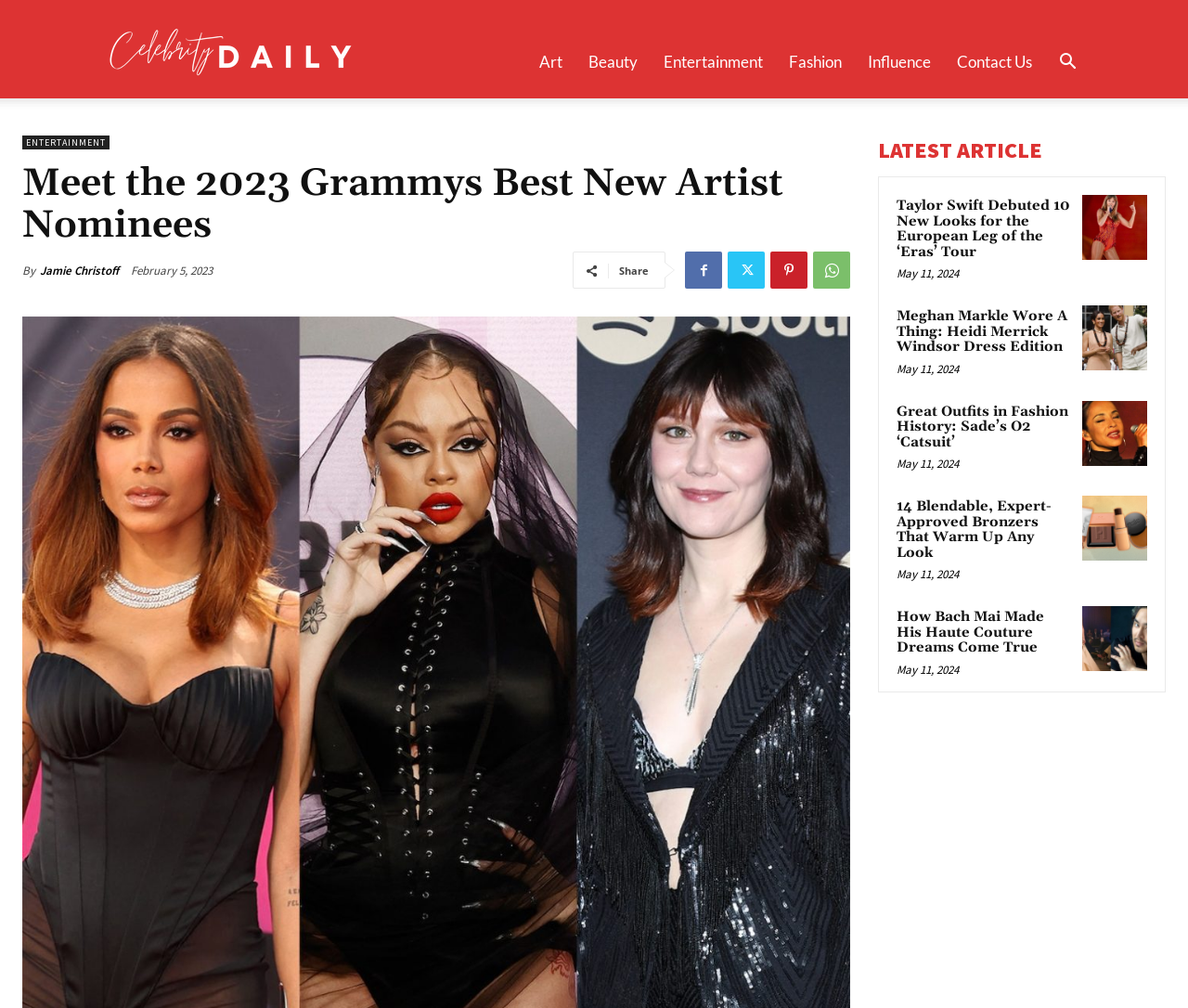Offer a thorough description of the webpage.

The webpage appears to be a celebrity news and entertainment website, with a focus on the 2023 Grammys. At the top, there is a navigation bar with links to various categories such as "Art", "Beauty", "Entertainment", "Fashion", and "Influence". Below this, there is a heading that reads "Meet the 2023 Grammys Best New Artist Nominees". 

To the right of this heading, there is a link to the author, Jamie Christoff, and a timestamp indicating that the article was published on February 5, 2023. There are also social media sharing links and a "Share" button.

The main content of the page is divided into sections, with headings that read "LATEST ARTICLE" and feature links to various news articles. These articles appear to be related to entertainment and celebrity news, with titles such as "Taylor Swift Debuted 10 New Looks for the European Leg of the ‘Eras’ Tour", "Meghan Markle Wore A Thing: Heidi Merrick Windsor Dress Edition", and "Great Outfits in Fashion History: Sade’s O2 ‘Catsuit’". Each article has a timestamp indicating when it was published, and all of the timestamps are May 11, 2024.

There are a total of 5 news articles listed, each with a heading, a link to the article, and a timestamp. The articles are arranged in a vertical column, with the most recent article at the top.